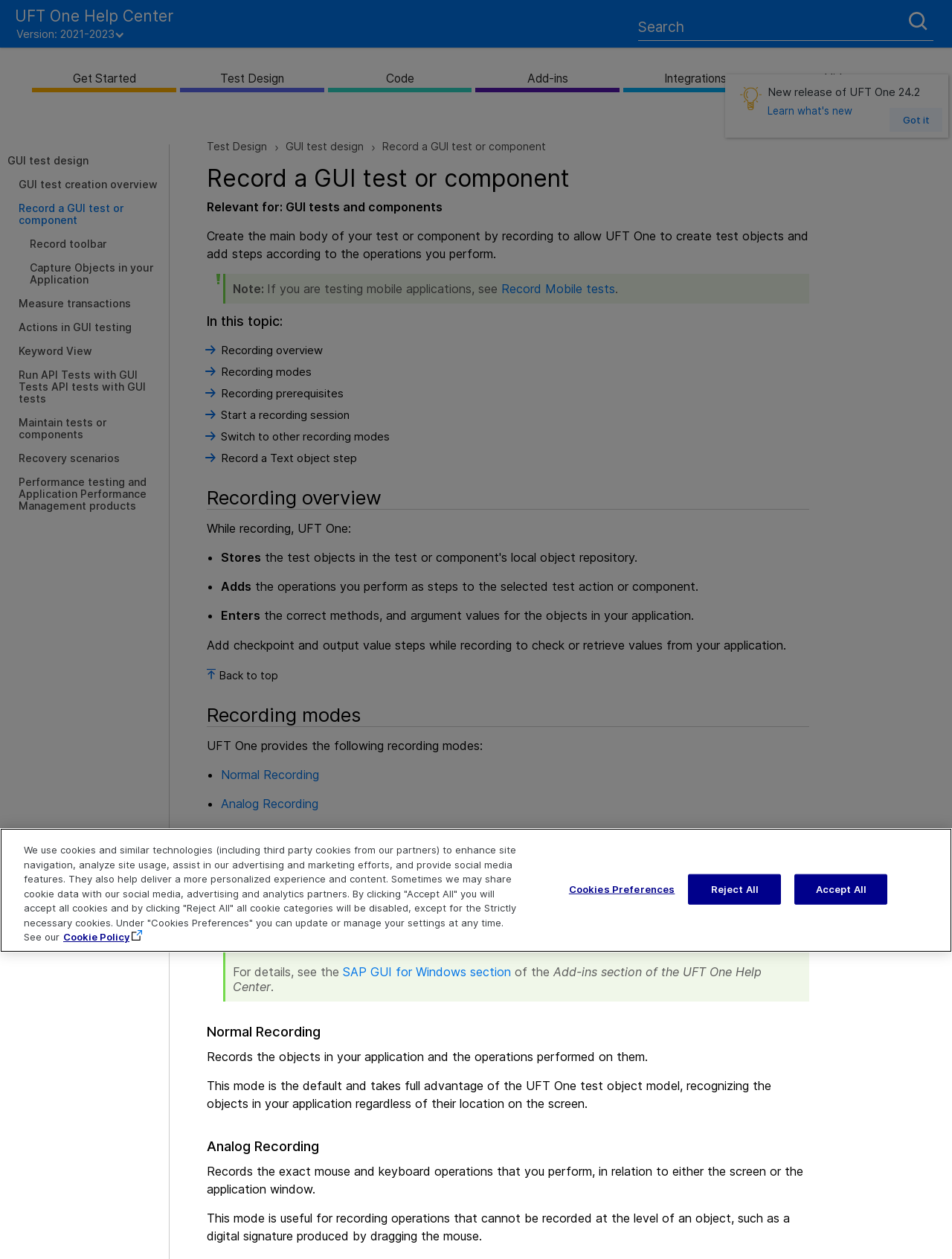Please find the bounding box for the following UI element description. Provide the coordinates in (top-left x, top-left y, bottom-right x, bottom-right y) format, with values between 0 and 1: »

[0.638, 0.056, 0.656, 0.07]